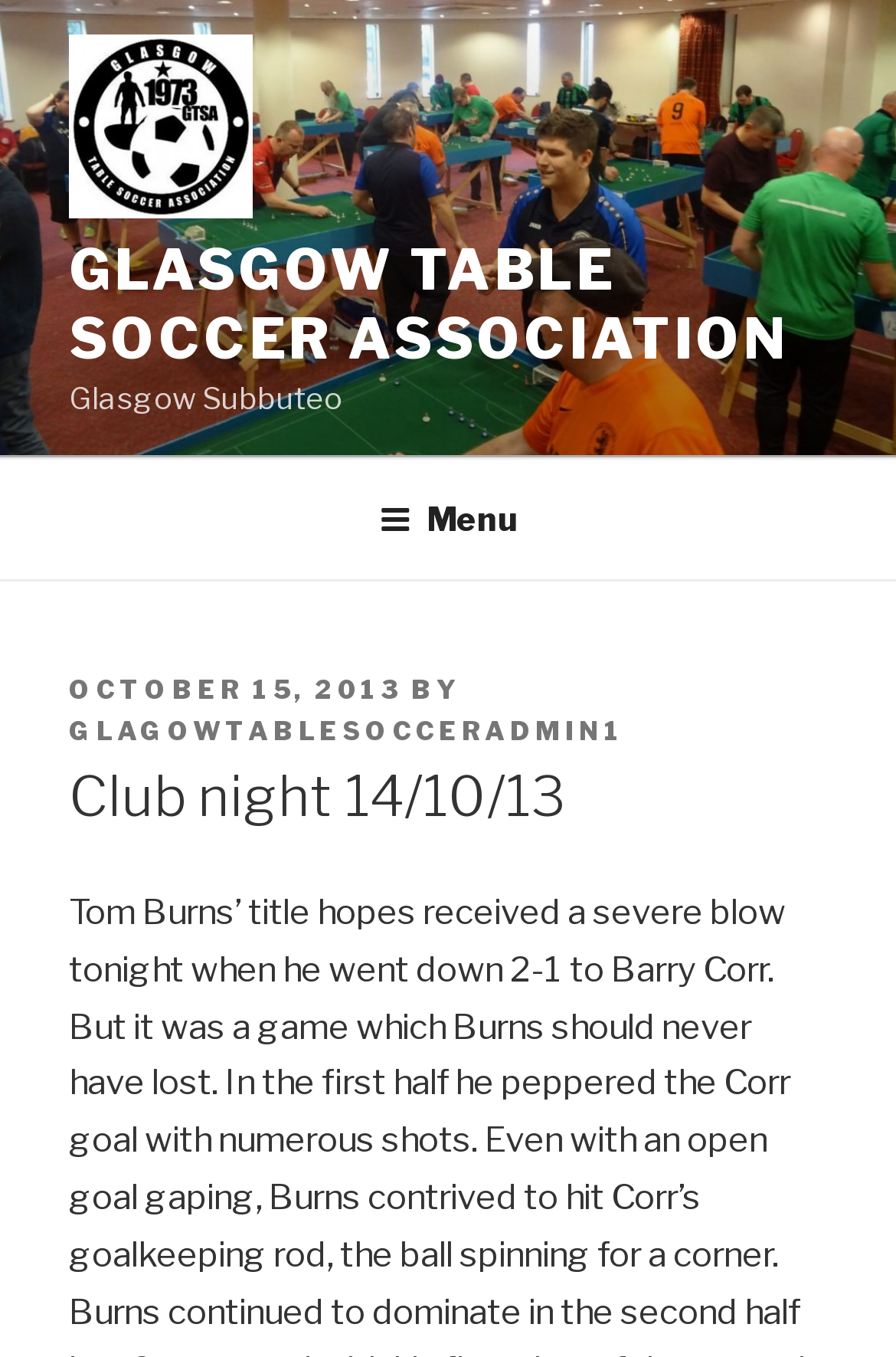Use a single word or phrase to answer the question:
What is the date of the club night?

14/10/13